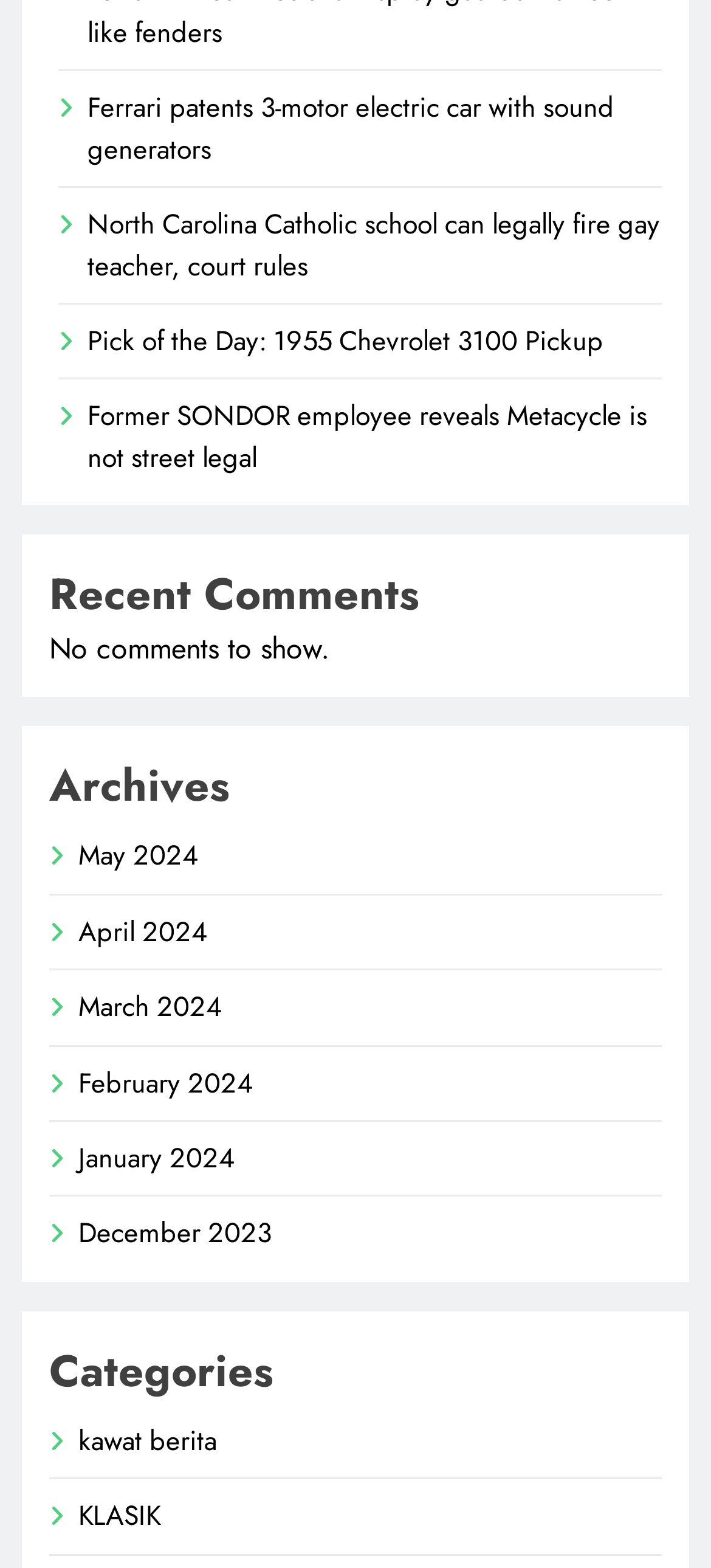Find the bounding box coordinates of the clickable element required to execute the following instruction: "Explore kawat berita category". Provide the coordinates as four float numbers between 0 and 1, i.e., [left, top, right, bottom].

[0.11, 0.906, 0.305, 0.932]